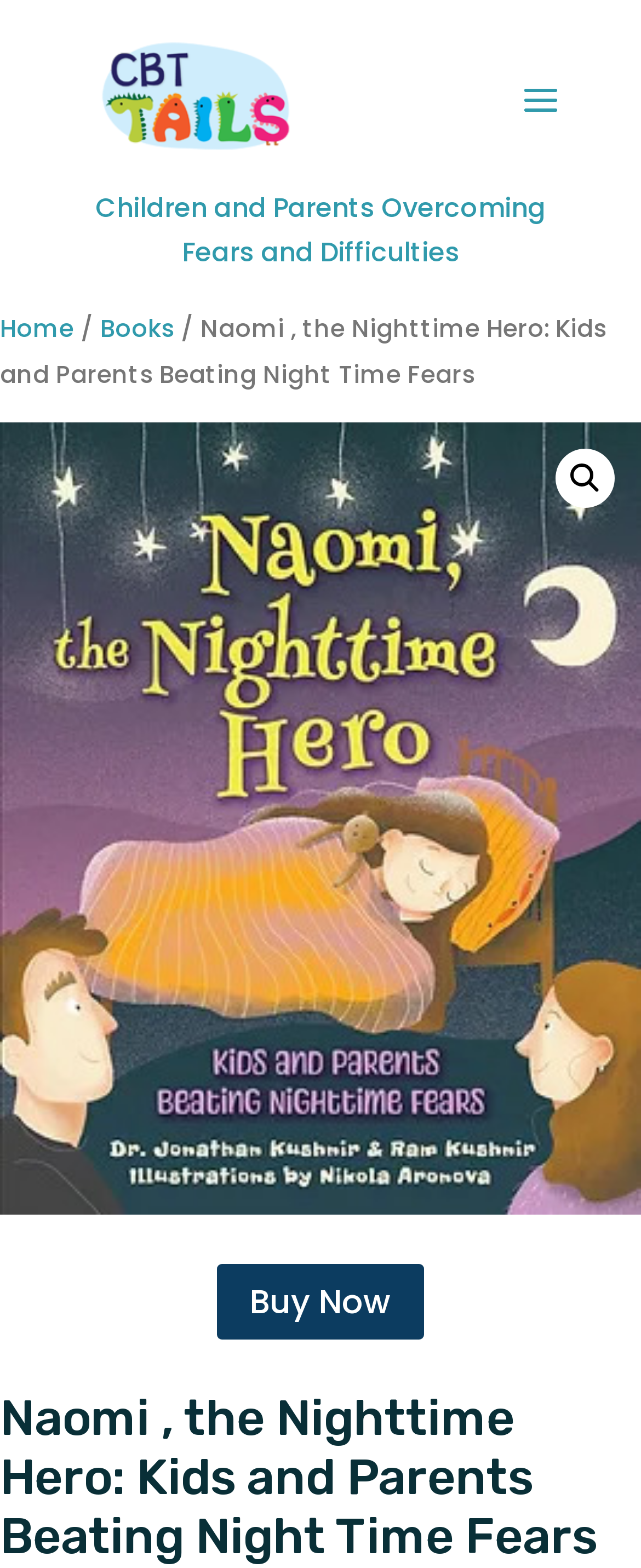What is the background of the main image?
Based on the visual, give a brief answer using one word or a short phrase.

Unknown